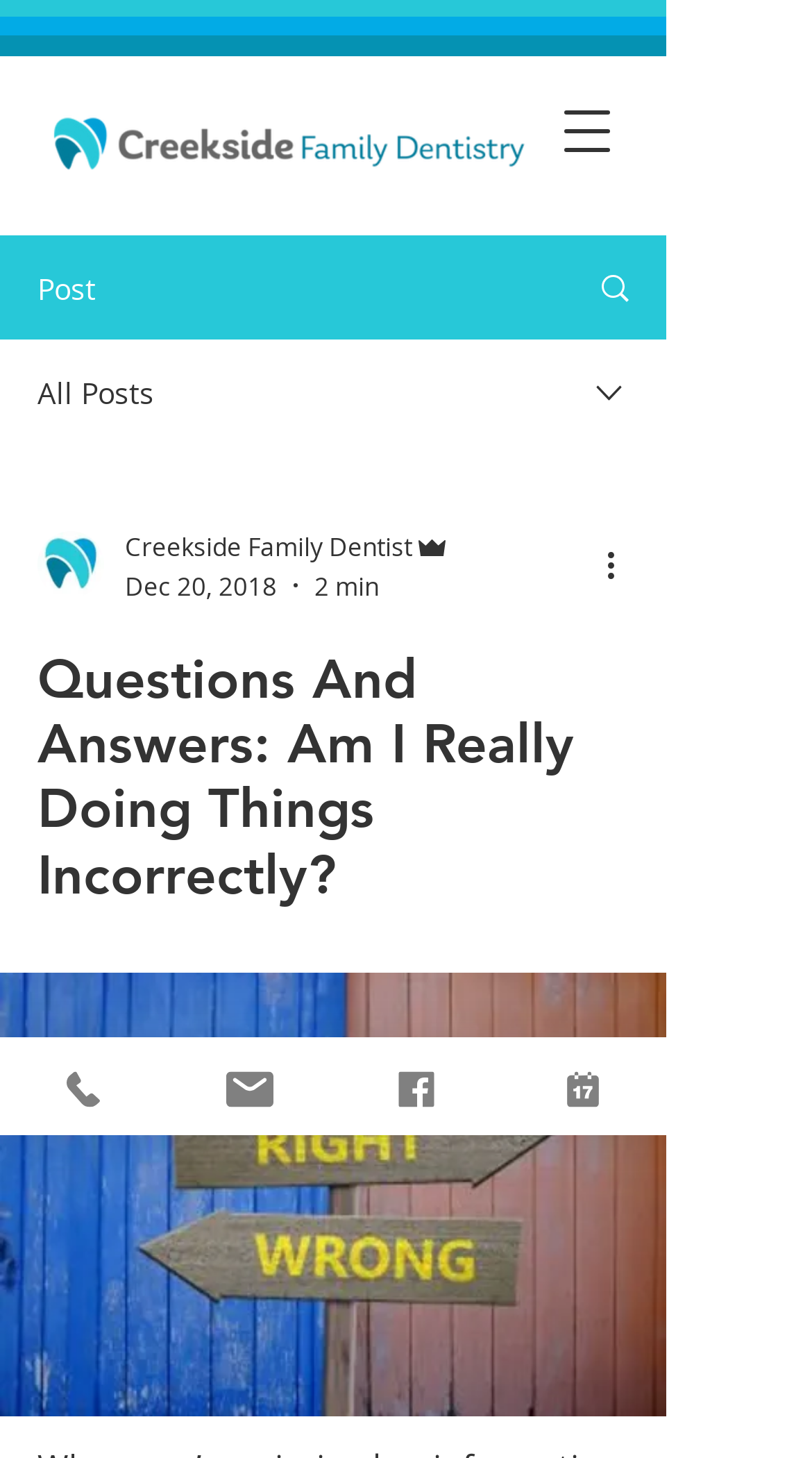Highlight the bounding box coordinates of the region I should click on to meet the following instruction: "Login to Mentor Portal".

None